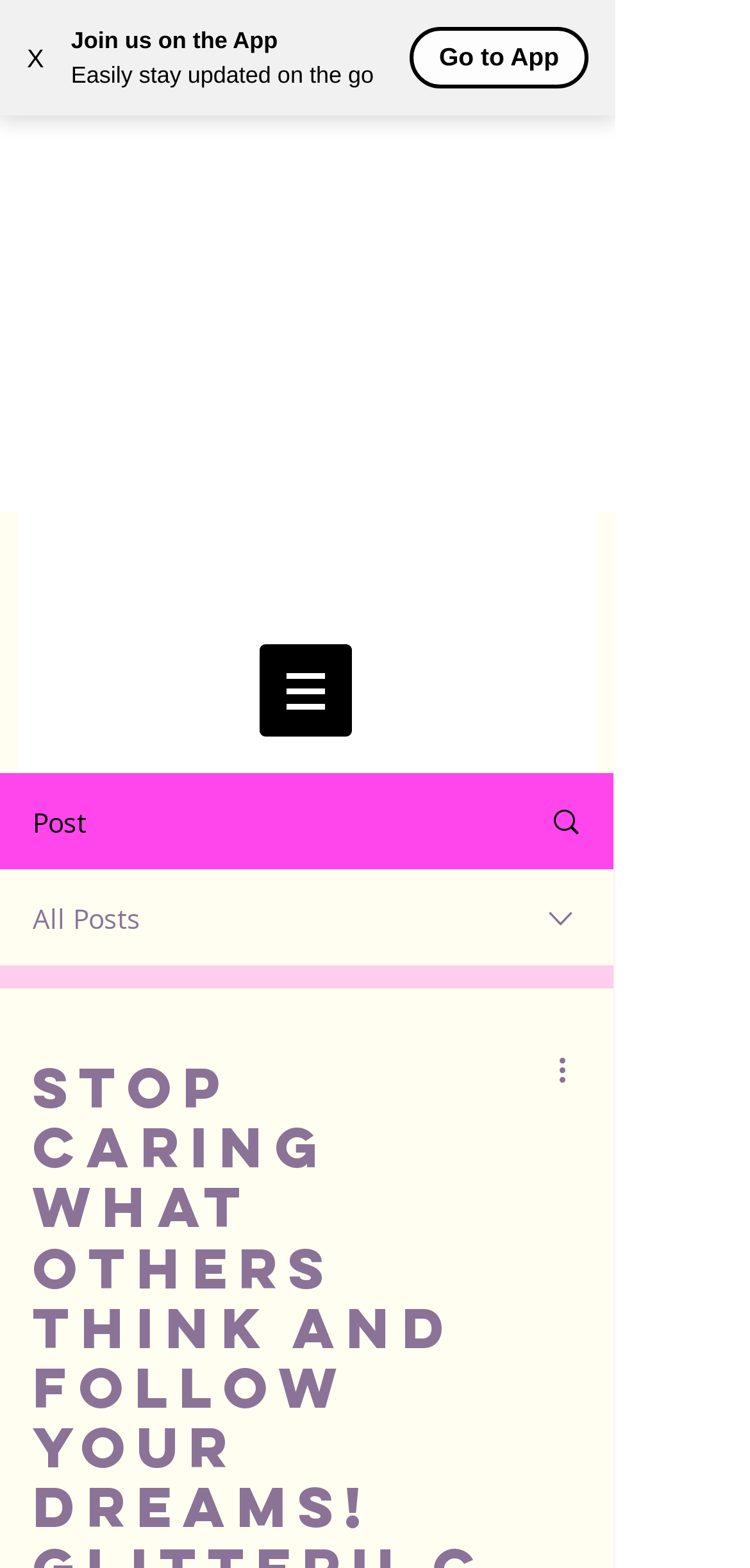What is the main heading of this webpage? Please extract and provide it.

STOP CARING WHAT OTHERS THINK AND FOLLOW YOUR DREAMS! GLITTERU.COM